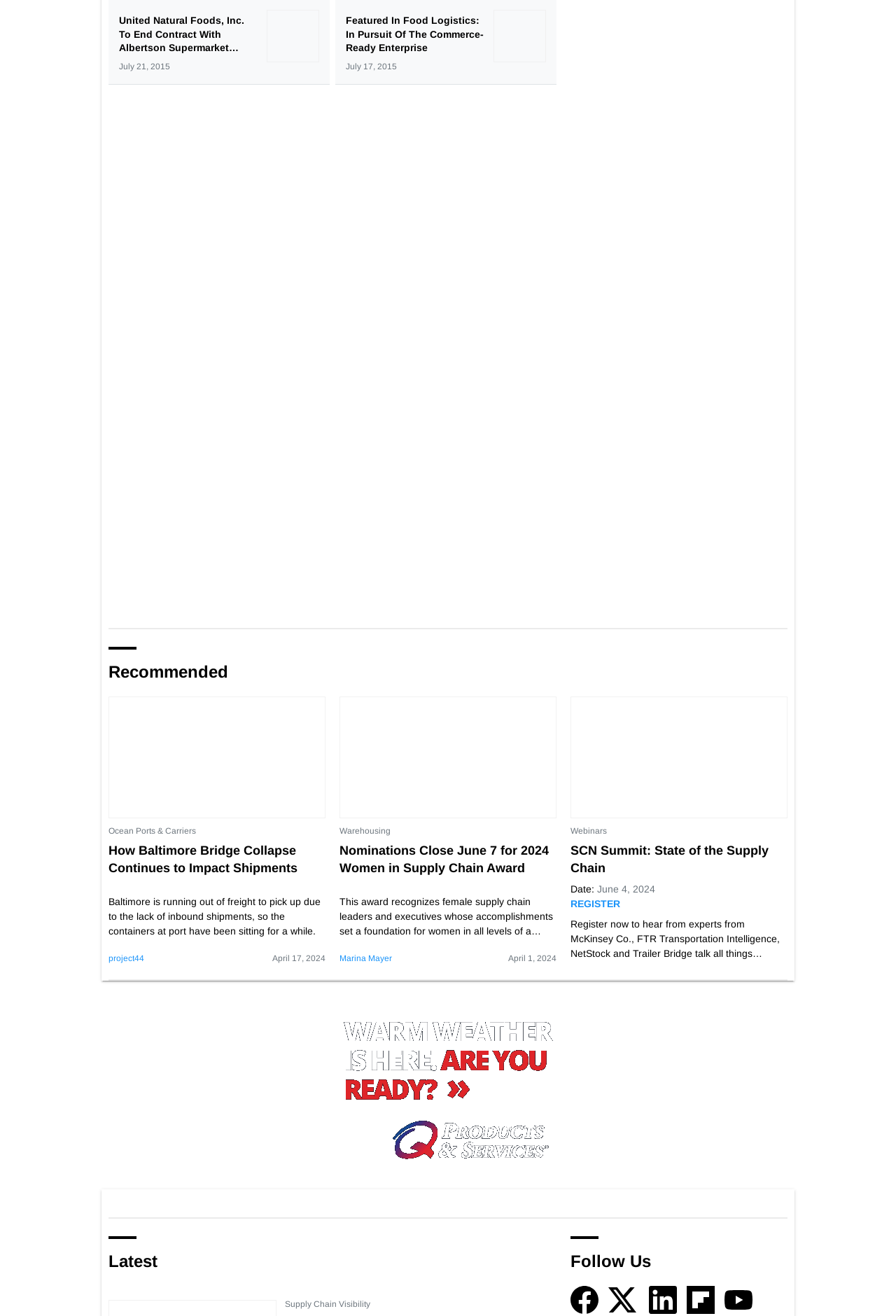Please find the bounding box coordinates of the element that needs to be clicked to perform the following instruction: "Learn about the Women in Supply Chain Award". The bounding box coordinates should be four float numbers between 0 and 1, represented as [left, top, right, bottom].

[0.379, 0.64, 0.621, 0.676]